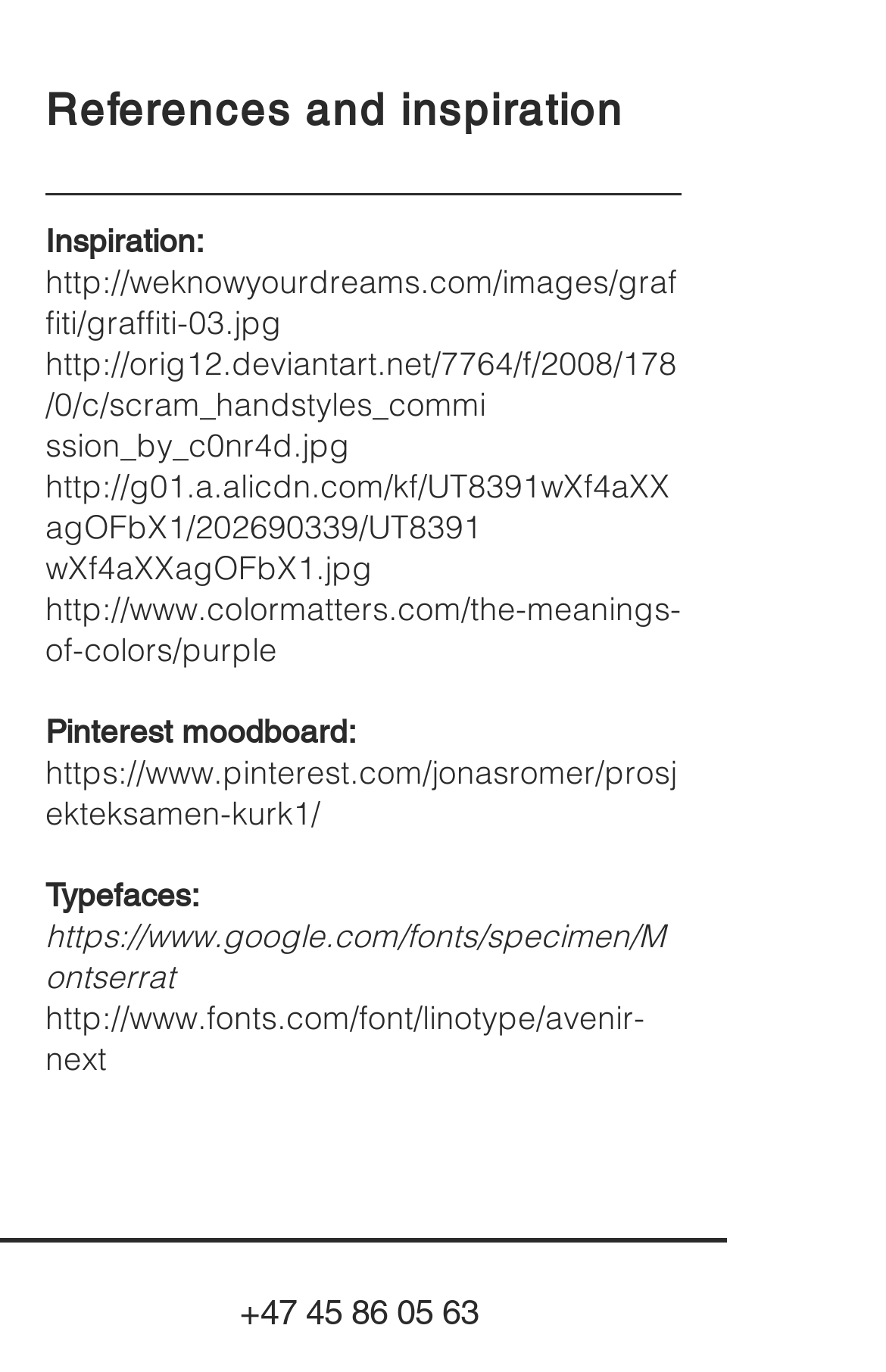Locate the bounding box coordinates of the clickable area needed to fulfill the instruction: "Check Montserrat font specimen".

[0.051, 0.666, 0.751, 0.726]